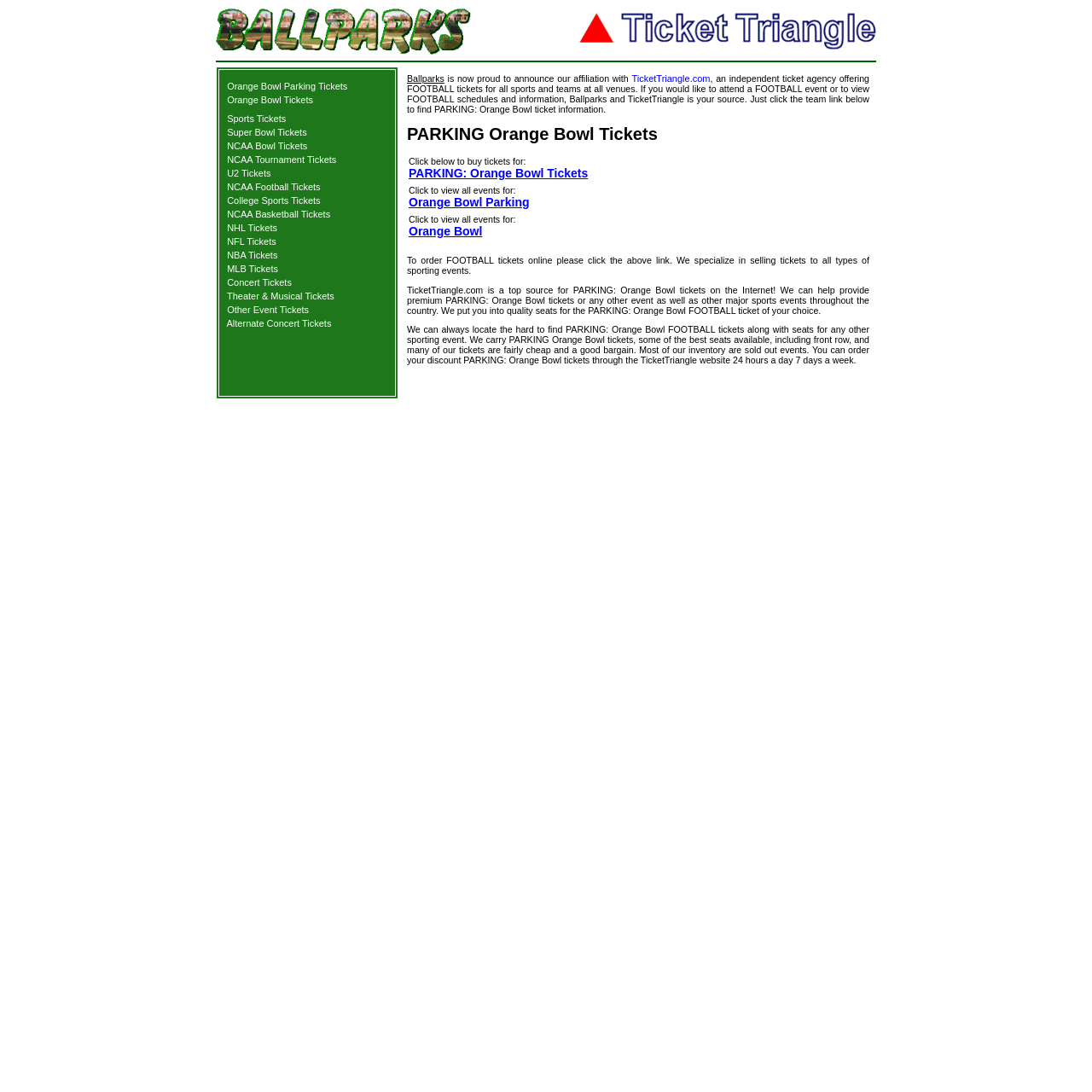Determine the coordinates of the bounding box that should be clicked to complete the instruction: "click NCAA Bowl Tickets". The coordinates should be represented by four float numbers between 0 and 1: [left, top, right, bottom].

[0.203, 0.129, 0.359, 0.138]